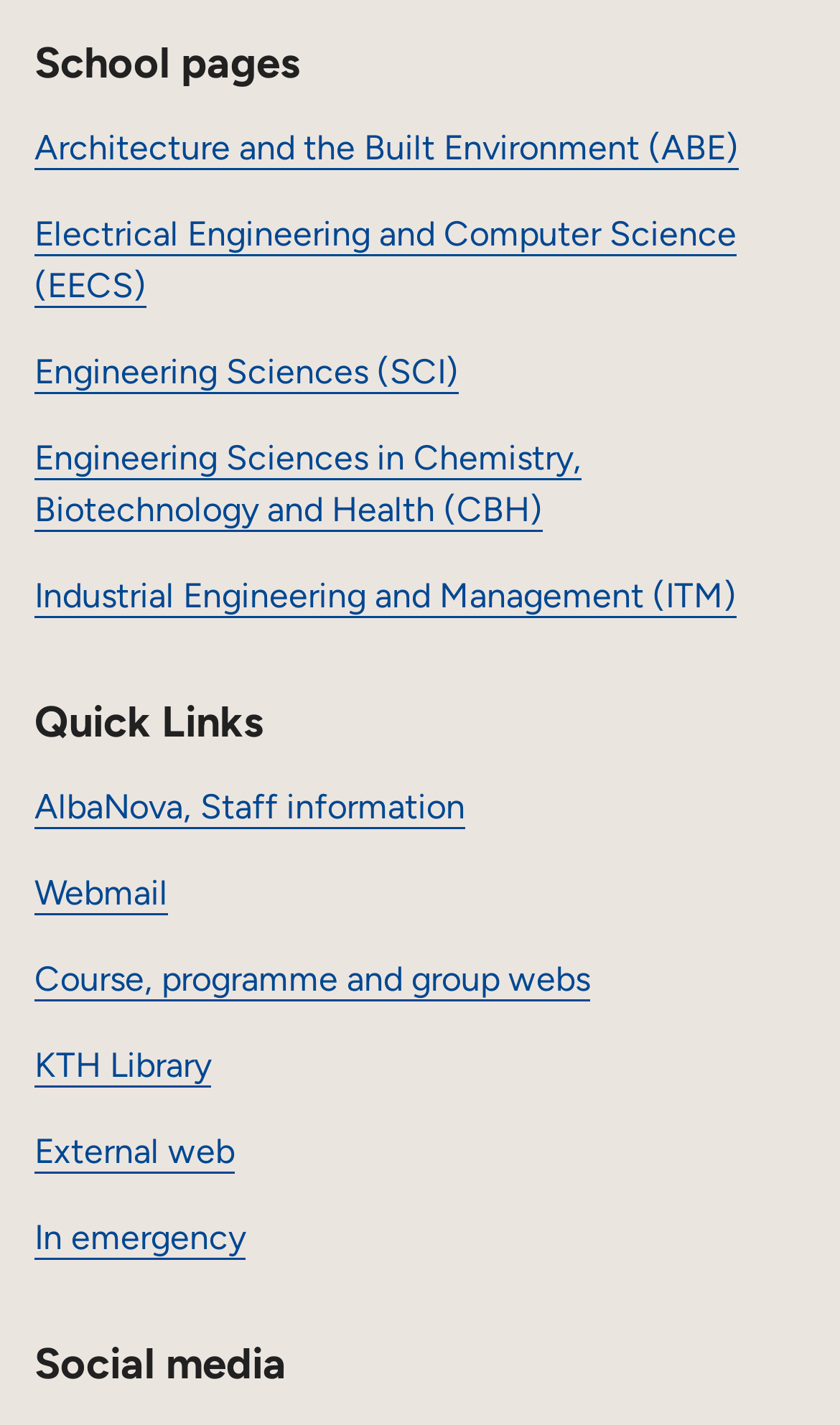Please locate the bounding box coordinates of the element that should be clicked to achieve the given instruction: "Check KTH on Facebook".

[0.041, 0.419, 0.367, 0.447]